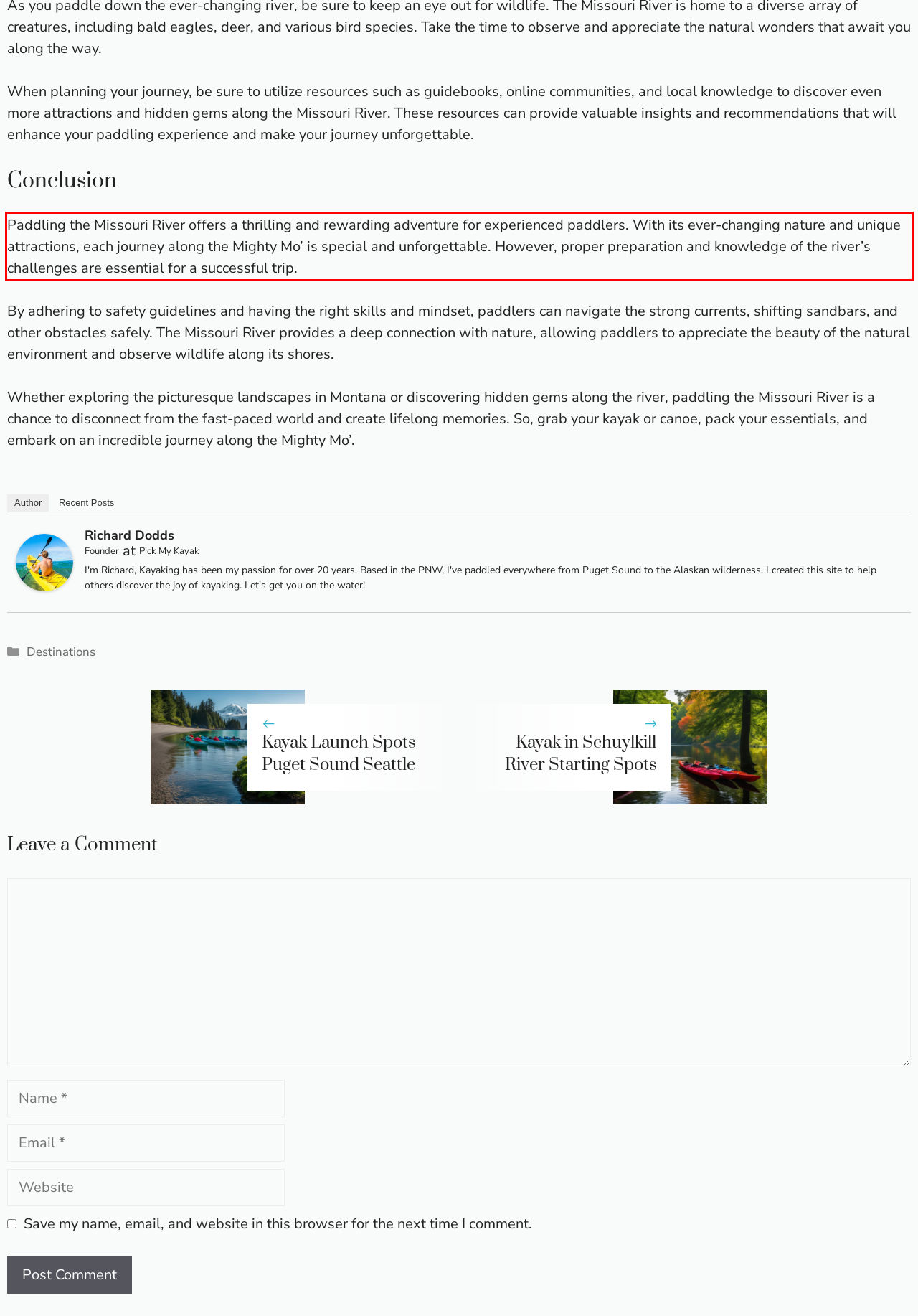Please extract the text content from the UI element enclosed by the red rectangle in the screenshot.

Paddling the Missouri River offers a thrilling and rewarding adventure for experienced paddlers. With its ever-changing nature and unique attractions, each journey along the Mighty Mo’ is special and unforgettable. However, proper preparation and knowledge of the river’s challenges are essential for a successful trip.